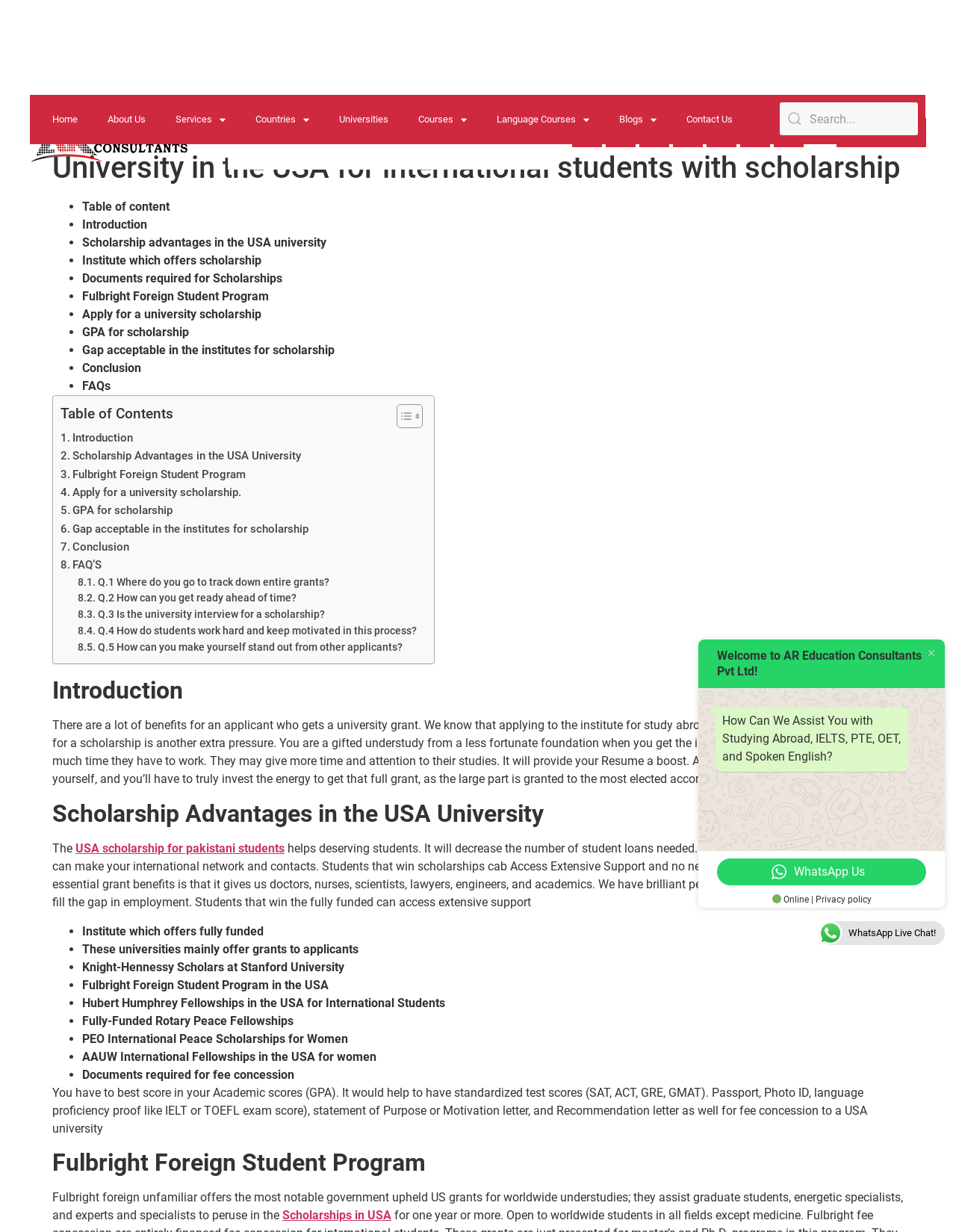Locate the bounding box coordinates of the element that should be clicked to execute the following instruction: "View Success Stories".

[0.414, 0.038, 0.557, 0.056]